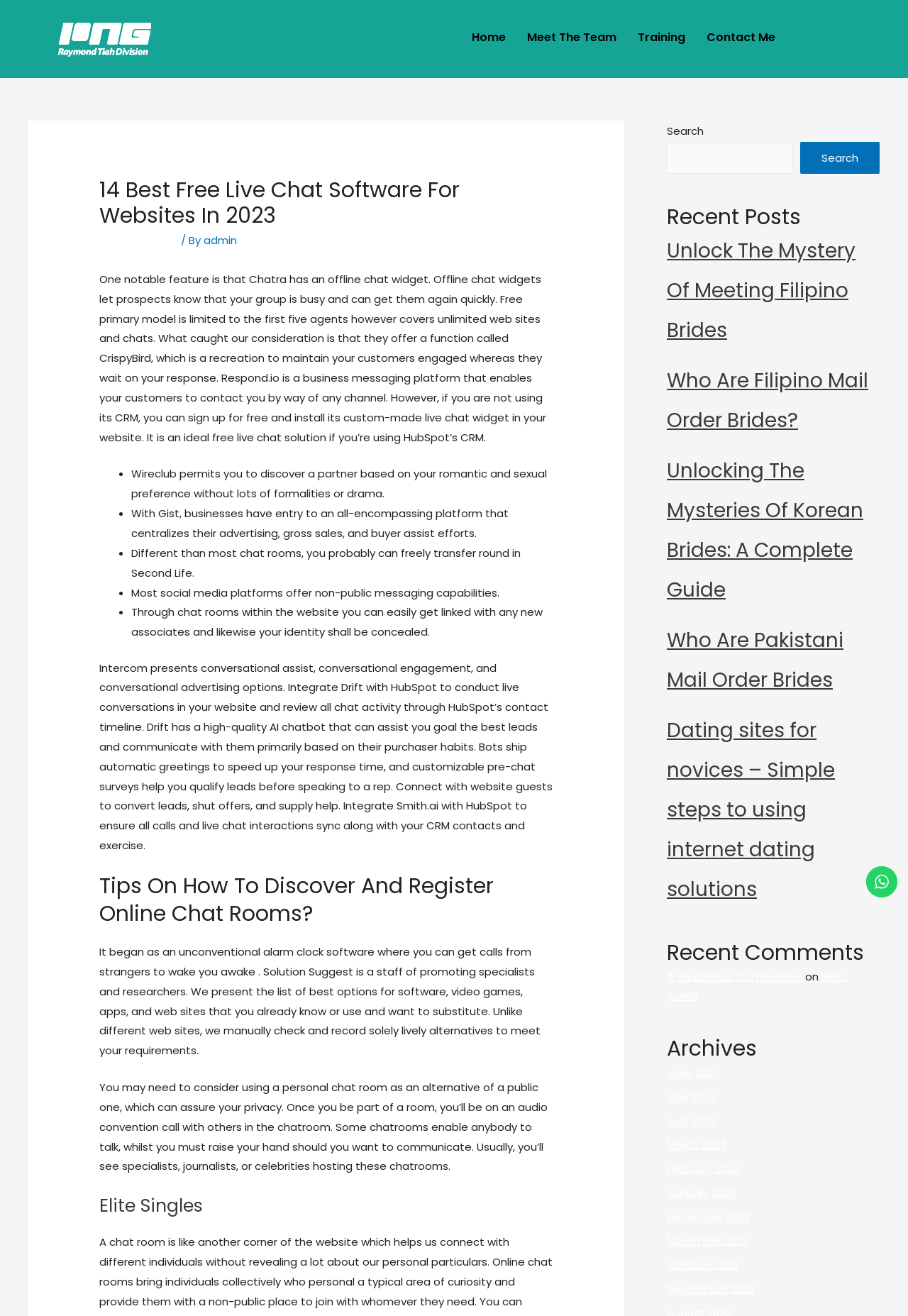Pinpoint the bounding box coordinates of the area that should be clicked to complete the following instruction: "Click on the 'Contact Me' link". The coordinates must be given as four float numbers between 0 and 1, i.e., [left, top, right, bottom].

[0.766, 0.016, 0.866, 0.041]